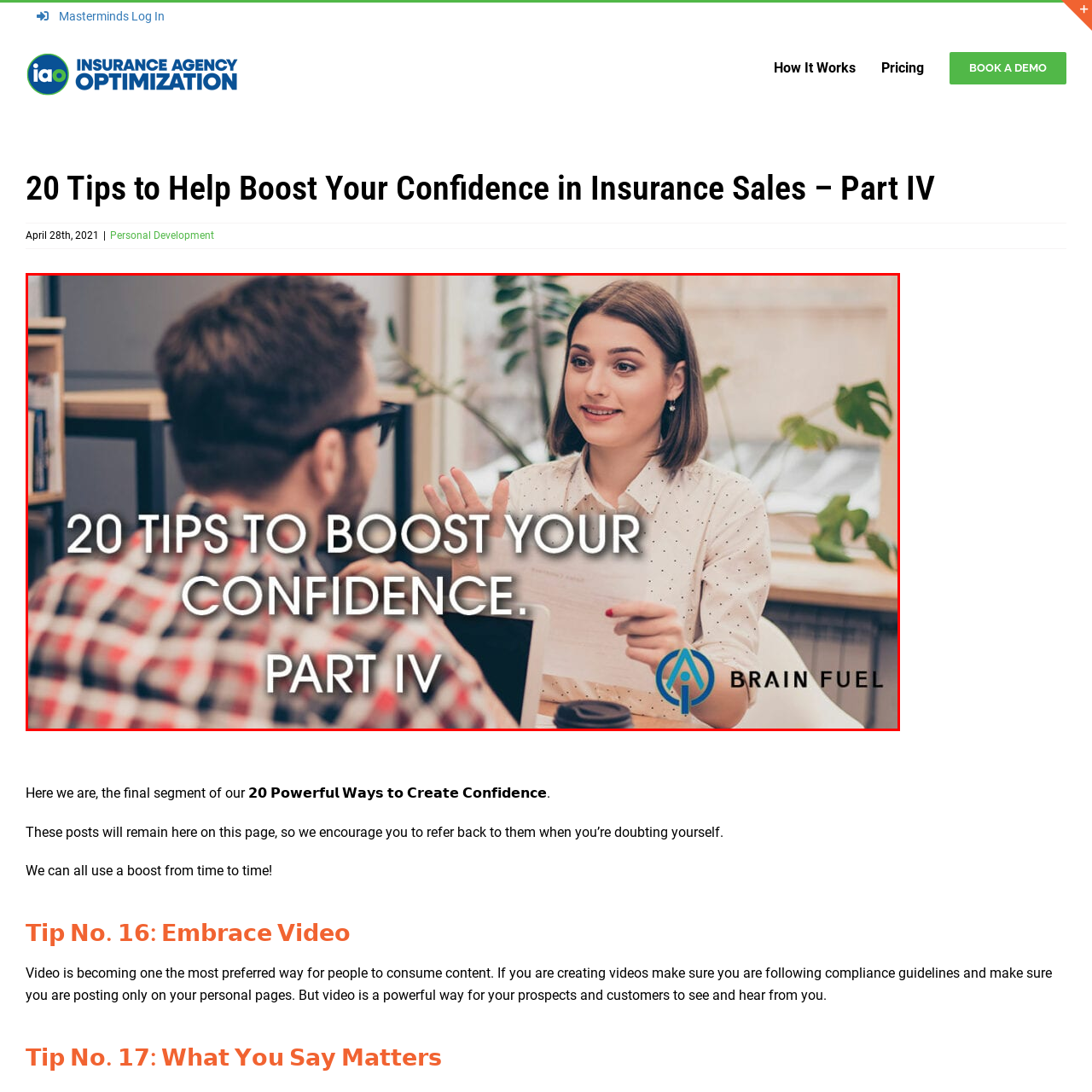Focus on the area highlighted by the red bounding box and give a thorough response to the following question, drawing from the image: What is the atmosphere of the office decor?

The background of the image features elegant office decor, including plants and bookshelves, which creates a warm and inviting atmosphere, making the scene feel more comfortable and professional.